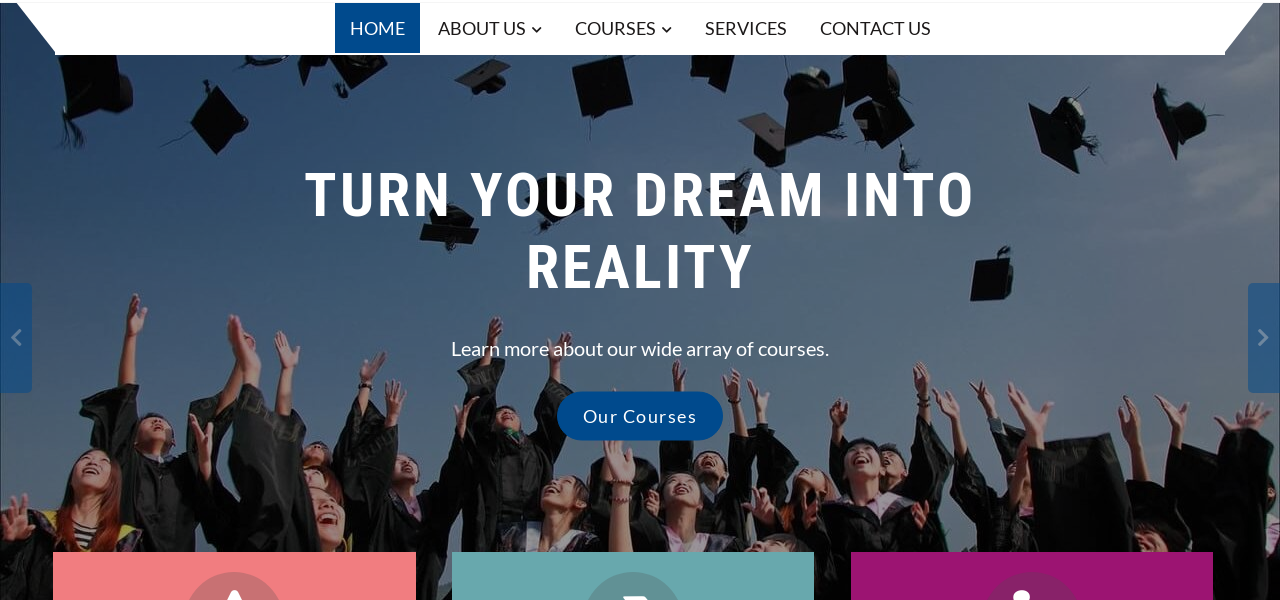What are the graduates wearing? Based on the screenshot, please respond with a single word or phrase.

Black gowns and caps